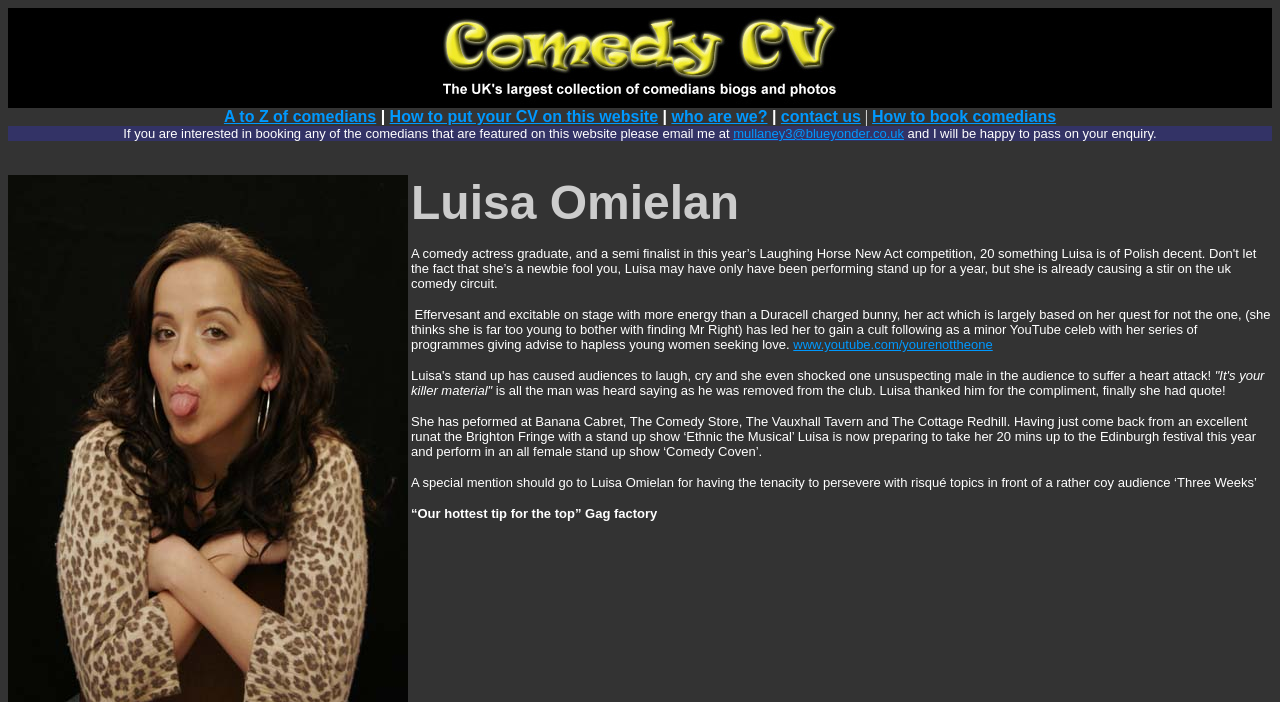From the screenshot, find the bounding box of the UI element matching this description: "mullaney3@blueyonder.co.uk". Supply the bounding box coordinates in the form [left, top, right, bottom], each a float between 0 and 1.

[0.573, 0.179, 0.706, 0.201]